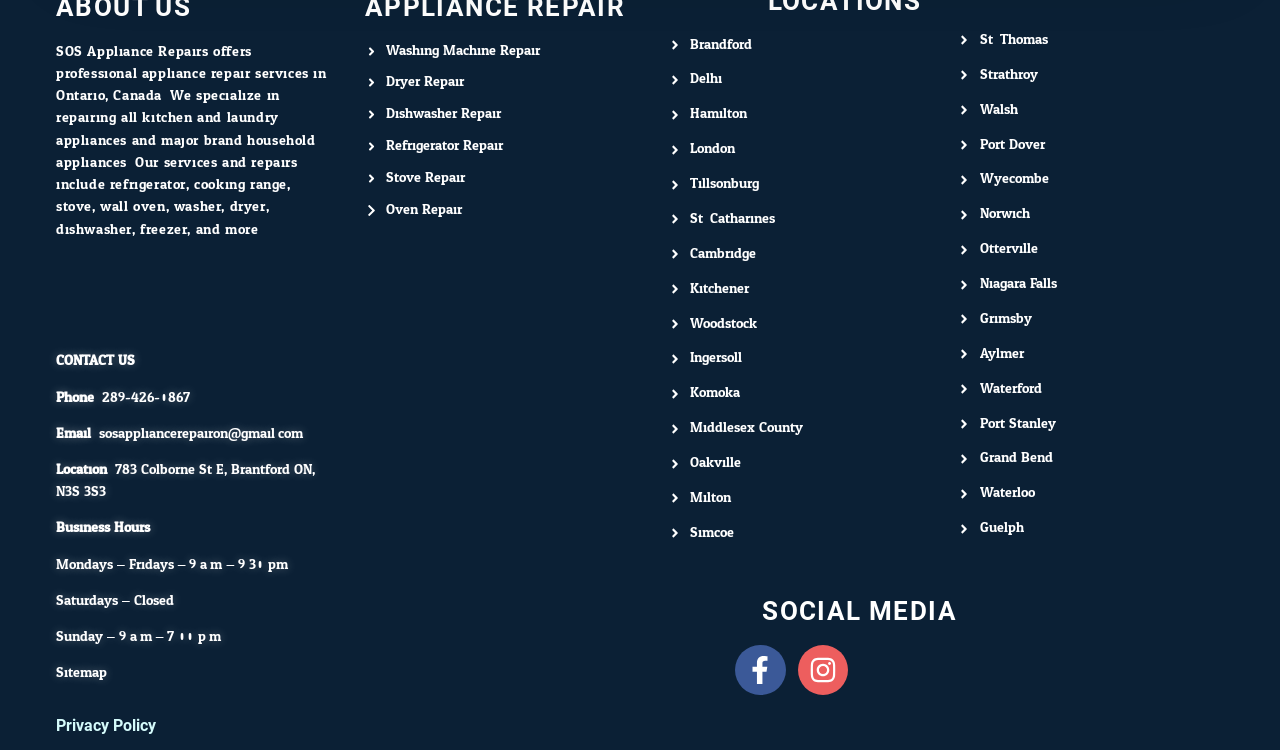How many locations does SOS Appliance Repairs serve?
Please provide a detailed and thorough answer to the question.

Based on the webpage, SOS Appliance Repairs serves multiple locations in Ontario, Canada, including Brantford, Hamilton, London, and many others, as listed in the webpage.